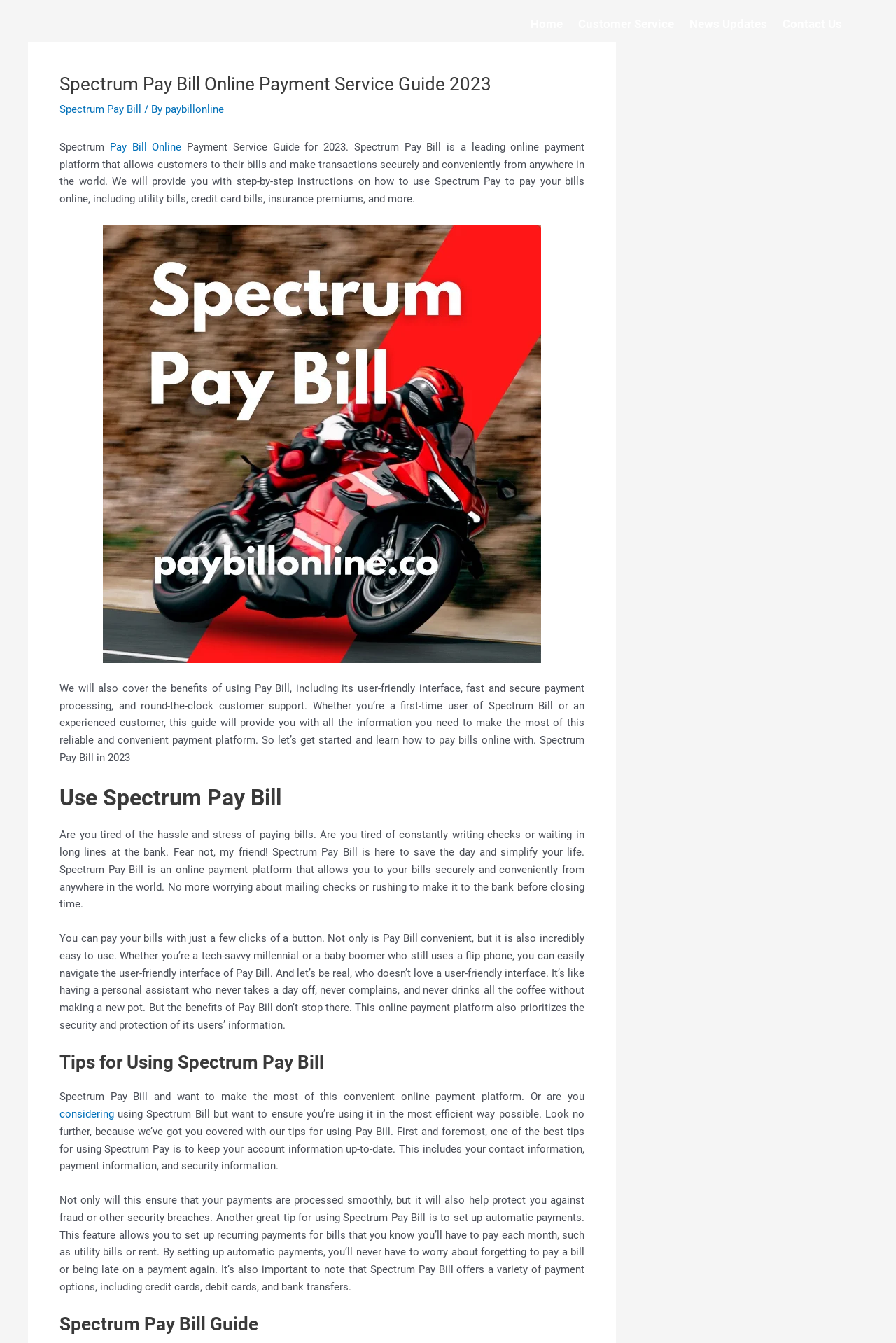Please extract the webpage's main title and generate its text content.

Spectrum Pay Bill Online Payment Service Guide 2023